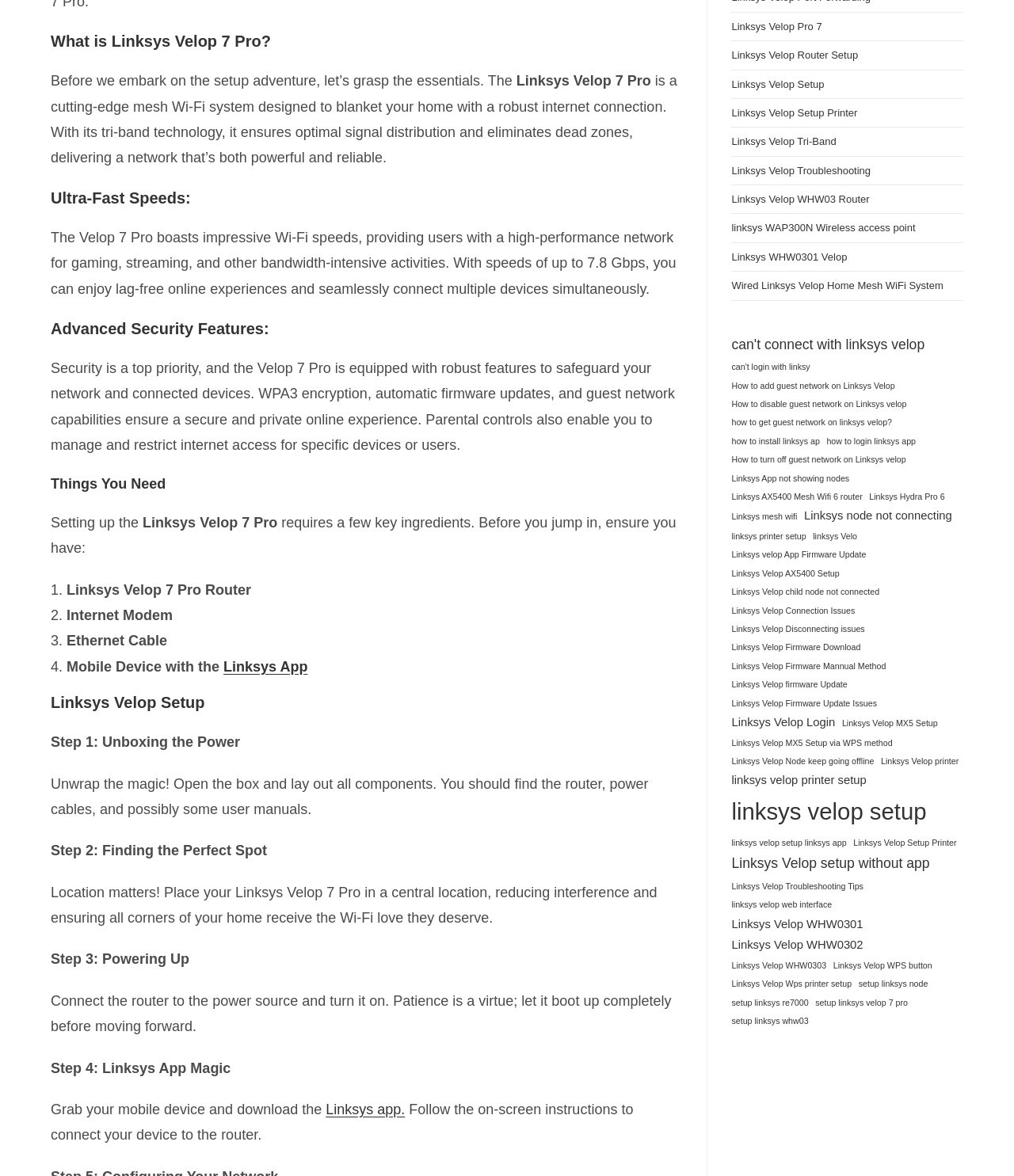What is the Linksys Velop 7 Pro?
Using the image as a reference, give a one-word or short phrase answer.

A cutting-edge mesh Wi-Fi system